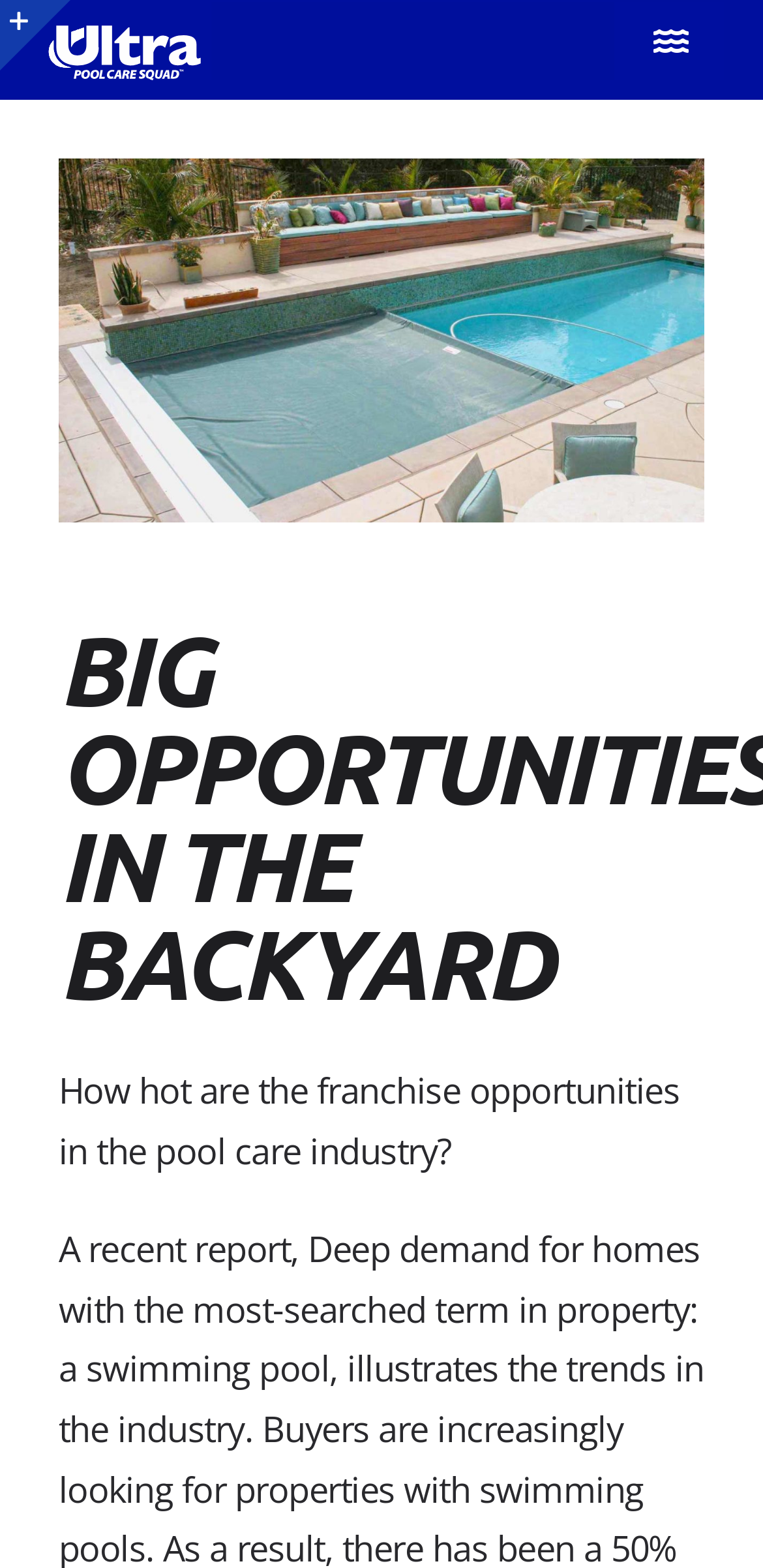Pinpoint the bounding box coordinates of the clickable area necessary to execute the following instruction: "Click the UPC logo". The coordinates should be given as four float numbers between 0 and 1, namely [left, top, right, bottom].

[0.051, 0.006, 0.276, 0.036]